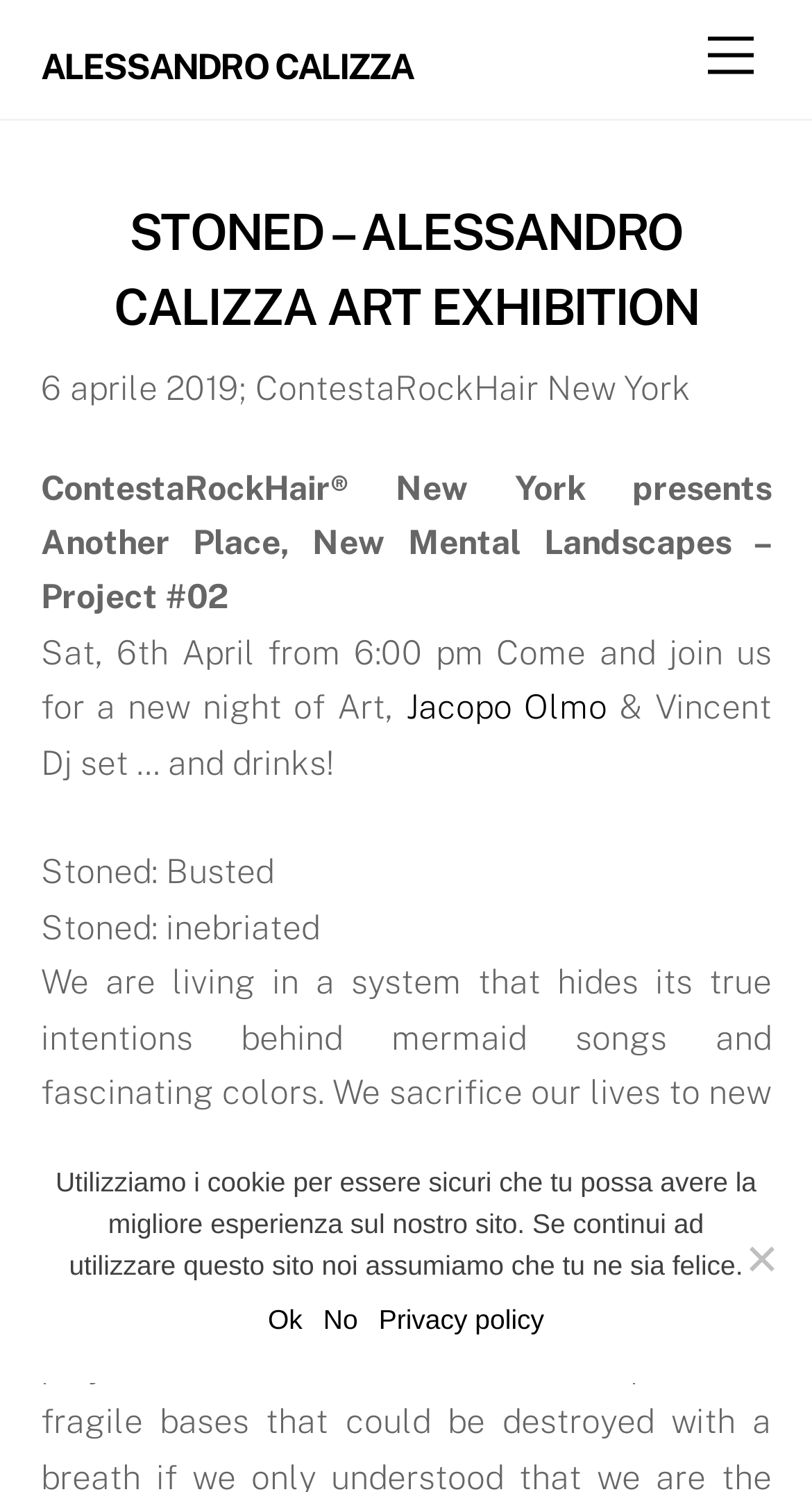Who is the artist of the exhibition?
Kindly answer the question with as much detail as you can.

I found the answer by looking at the link element on the webpage, which is 'ALESSANDRO CALIZZA'. This is likely the artist of the exhibition because it is a prominent link on the page and is mentioned in the same context as the exhibition name.